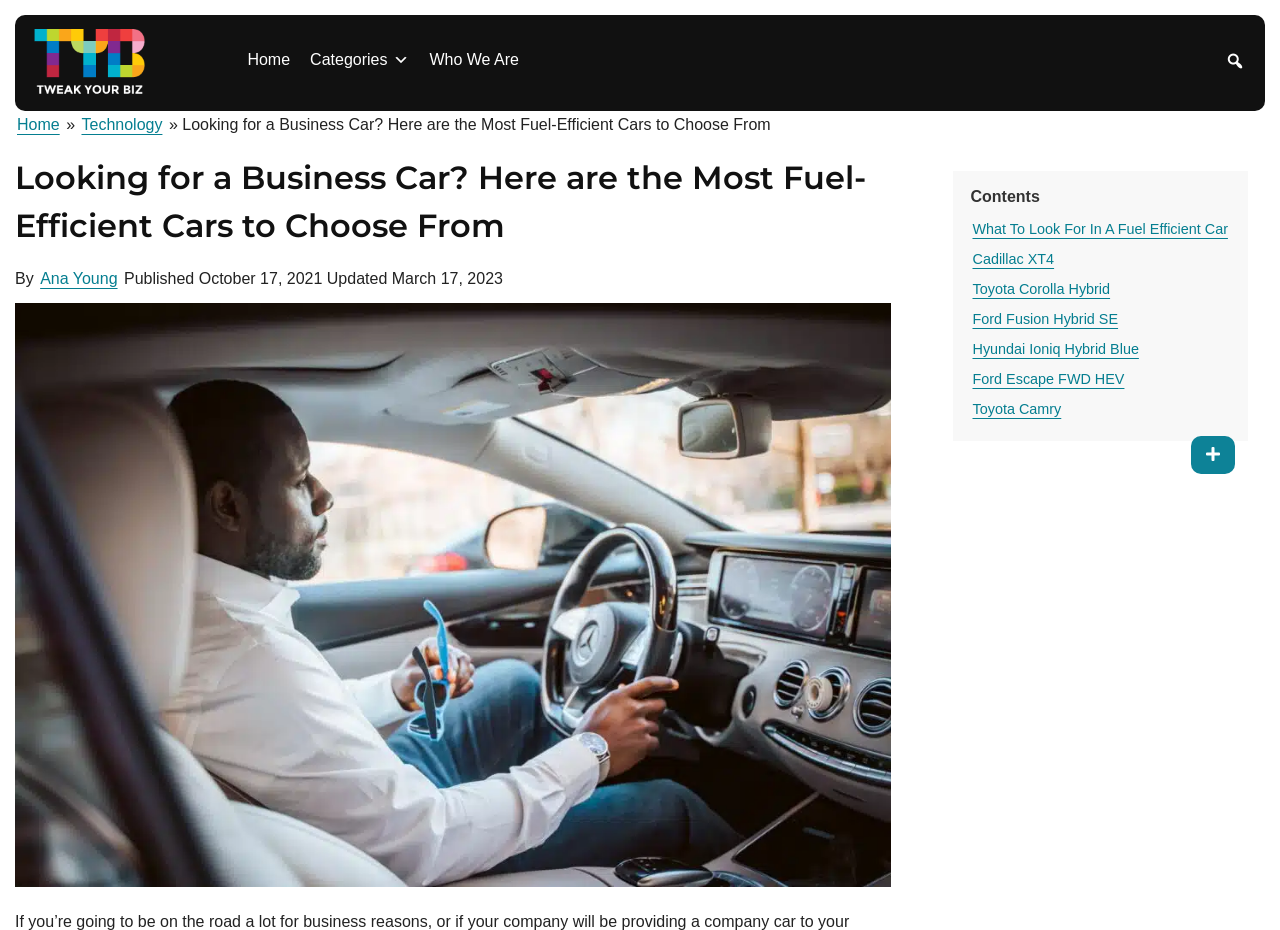Write an extensive caption that covers every aspect of the webpage.

This webpage is about finding the best fuel-efficient car for business use. At the top left, there is a logo of "Tweak Your Biz" with a link to the website's homepage. Next to it, there are links to "Home", "Categories", and "Who We Are". On the top right, there is a search bar with a search button.

Below the top navigation bar, there is a secondary navigation bar with links to "Home" and "Technology". The main title of the article, "Looking for a Business Car? Here are the Most Fuel-Efficient Cars to Choose From", is displayed prominently in the middle of the page.

The article is written by Ana Young and was published on October 17, 2021, and updated on March 17, 2023. The content of the article is divided into sections, with a table of contents on the right side of the page, listing the headings "What To Look For In A Fuel Efficient Car", "Cadillac XT4", "Toyota Corolla Hybrid", "Ford Fusion Hybrid SE", "Hyundai Ioniq Hybrid Blue", "Ford Escape FWD HEV", and "Toyota Camry". Each section has a link to jump to that specific part of the article.

At the bottom right of the page, there is a button to show all headings.